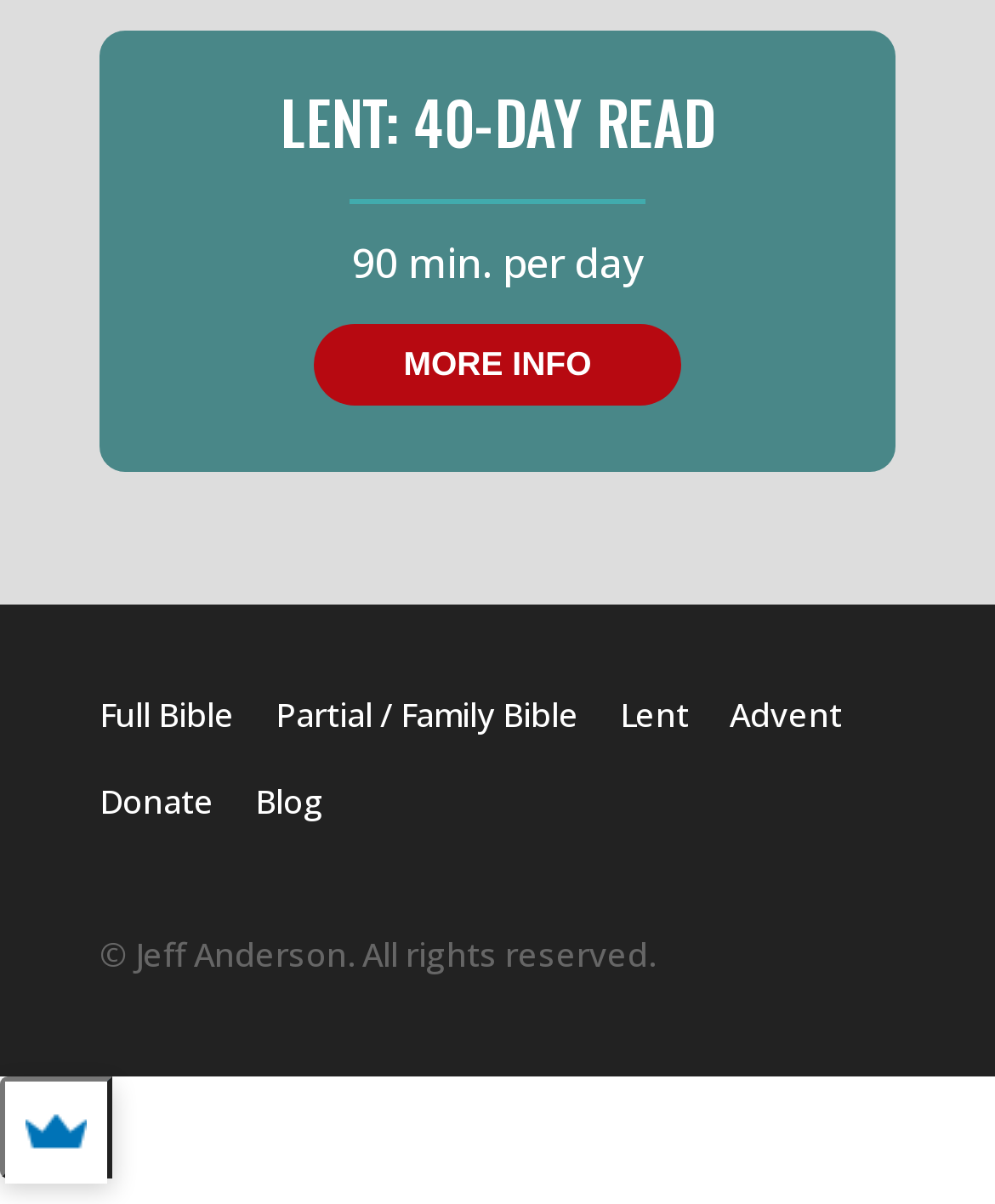Provide the bounding box coordinates for the UI element that is described by this text: "Partial / Family Bible". The coordinates should be in the form of four float numbers between 0 and 1: [left, top, right, bottom].

[0.277, 0.575, 0.582, 0.613]